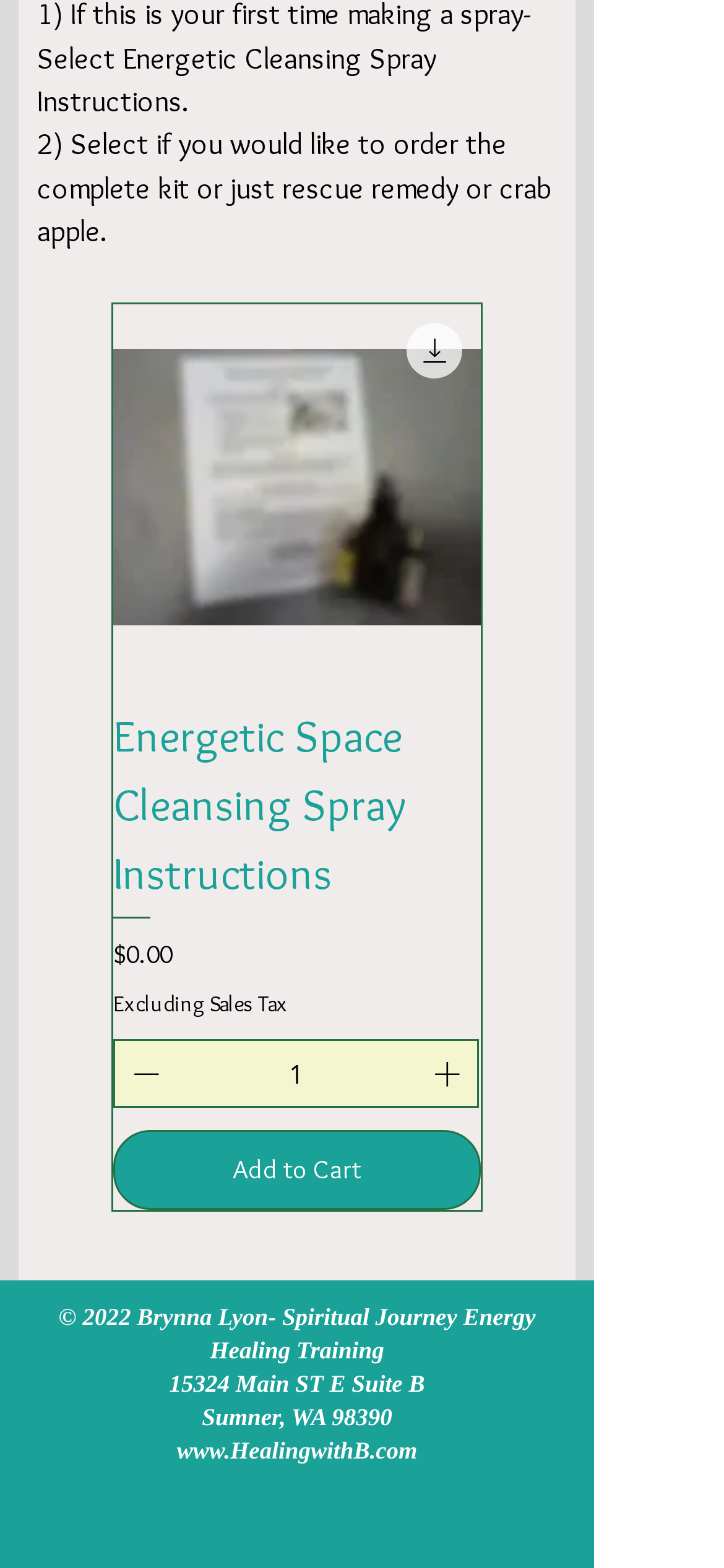Based on the visual content of the image, answer the question thoroughly: What is the minimum quantity of an item that can be added to cart?

I found a spinbutton element with the label 'Quantity' and attributes 'valuemin: 1' and 'valuemax: 99999', which indicates that the minimum quantity of an item that can be added to cart is 1.